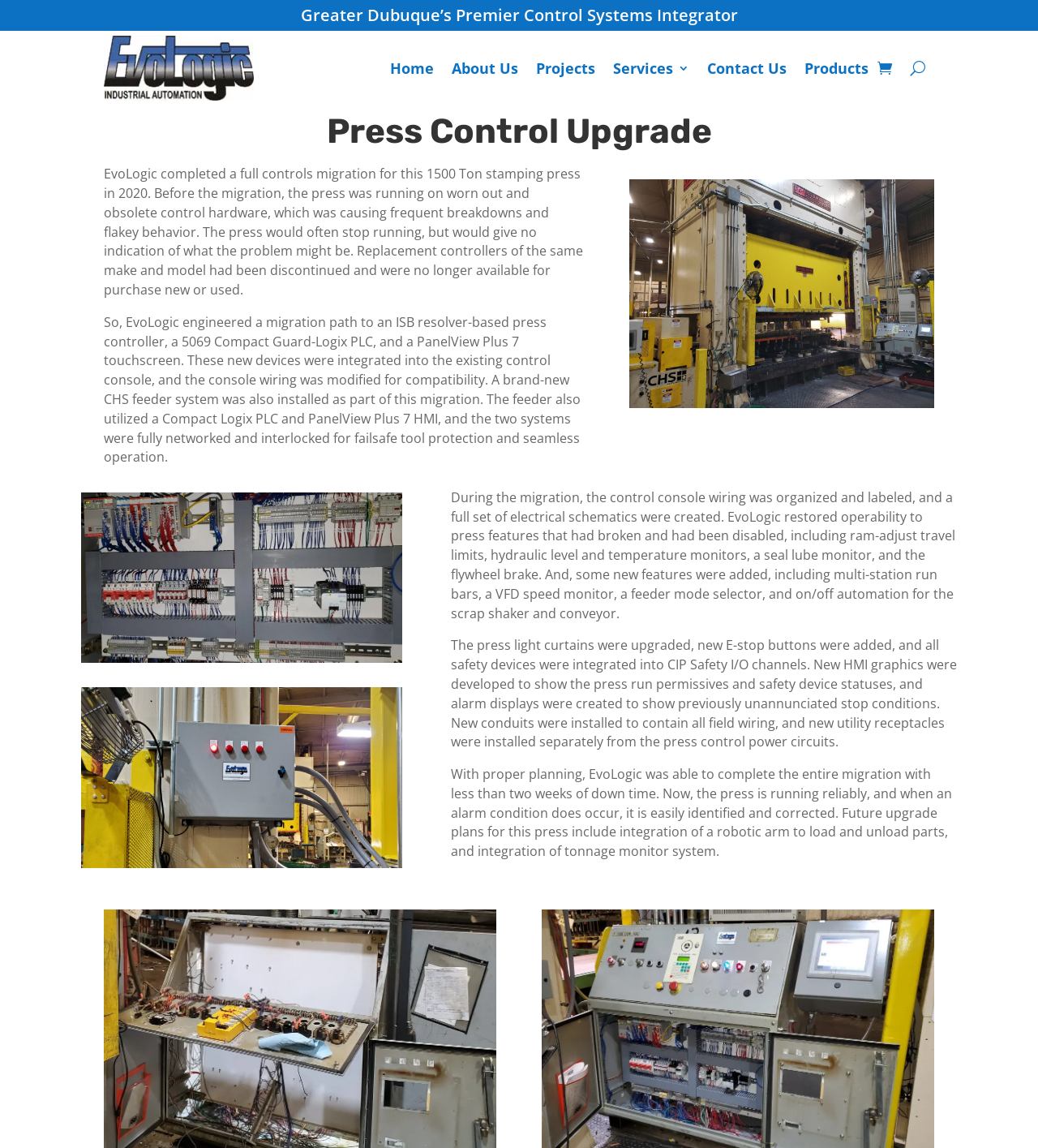How long did the migration take?
Provide a detailed answer to the question, using the image to inform your response.

According to the text, with proper planning, EvoLogic was able to complete the entire migration with less than two weeks of down time.